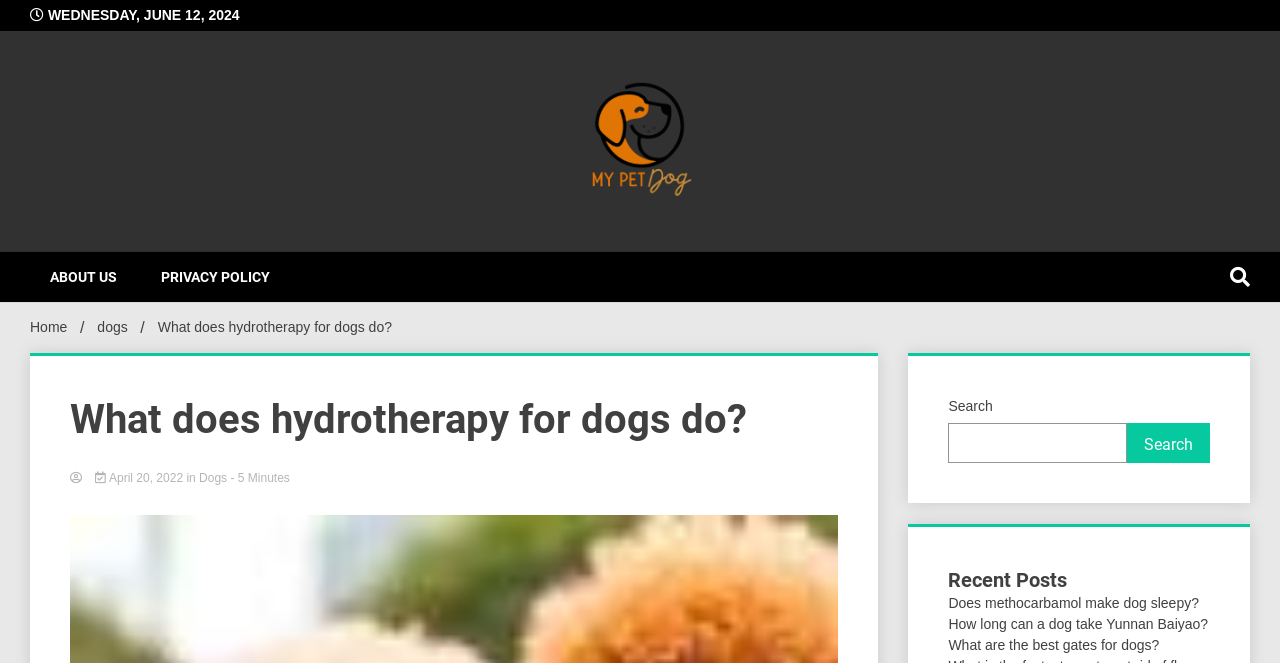Given the element description, predict the bounding box coordinates in the format (top-left x, top-left y, bottom-right x, bottom-right y). Make sure all values are between 0 and 1. Here is the element description: Does methocarbamol make dog sleepy?

[0.741, 0.897, 0.937, 0.922]